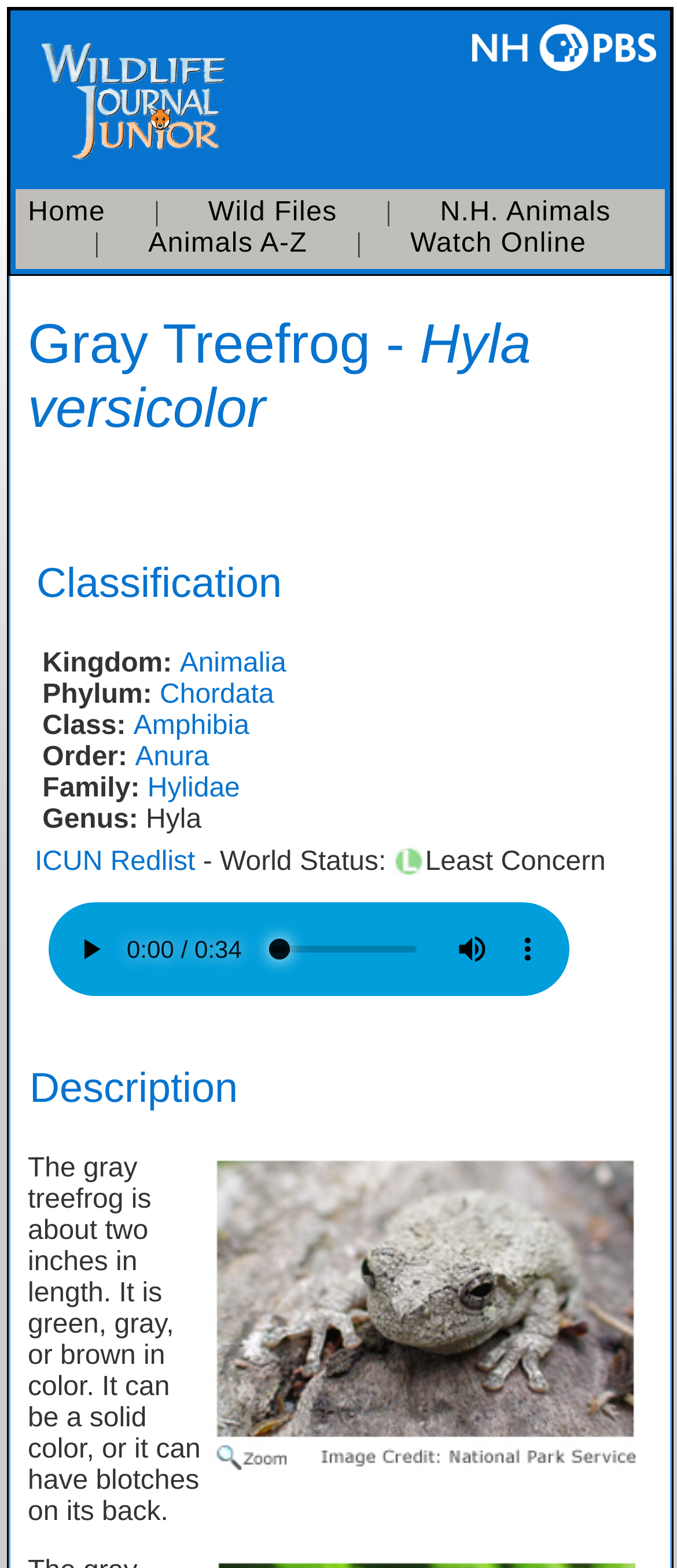What is the classification of the Gray Treefrog?
Please interpret the details in the image and answer the question thoroughly.

I found the answer by looking at the layout table cell that contains the classification information, which is organized into a table with rows and columns. The classification information is listed in a specific order, with each level of classification indented under the previous one.